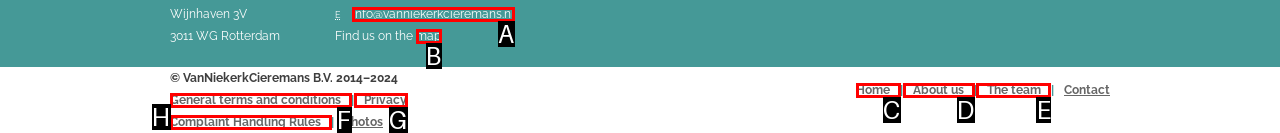Identify the HTML element to select in order to accomplish the following task: Learn about the team
Reply with the letter of the chosen option from the given choices directly.

E